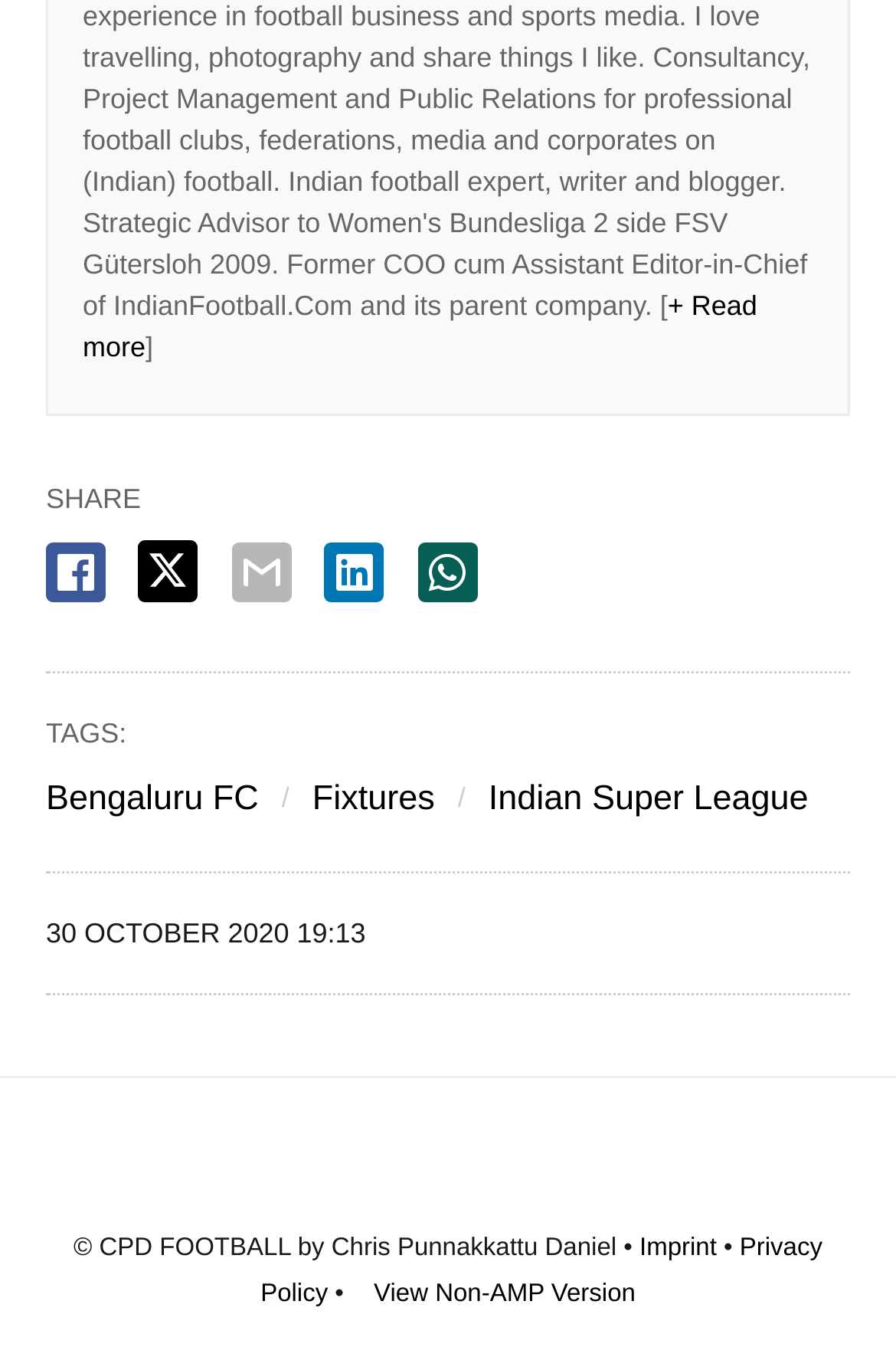Based on what you see in the screenshot, provide a thorough answer to this question: What is the category of the content?

The category of the content is 'Indian Super League', which is a football league in India, as indicated by the link 'Indian Super League' on the webpage.